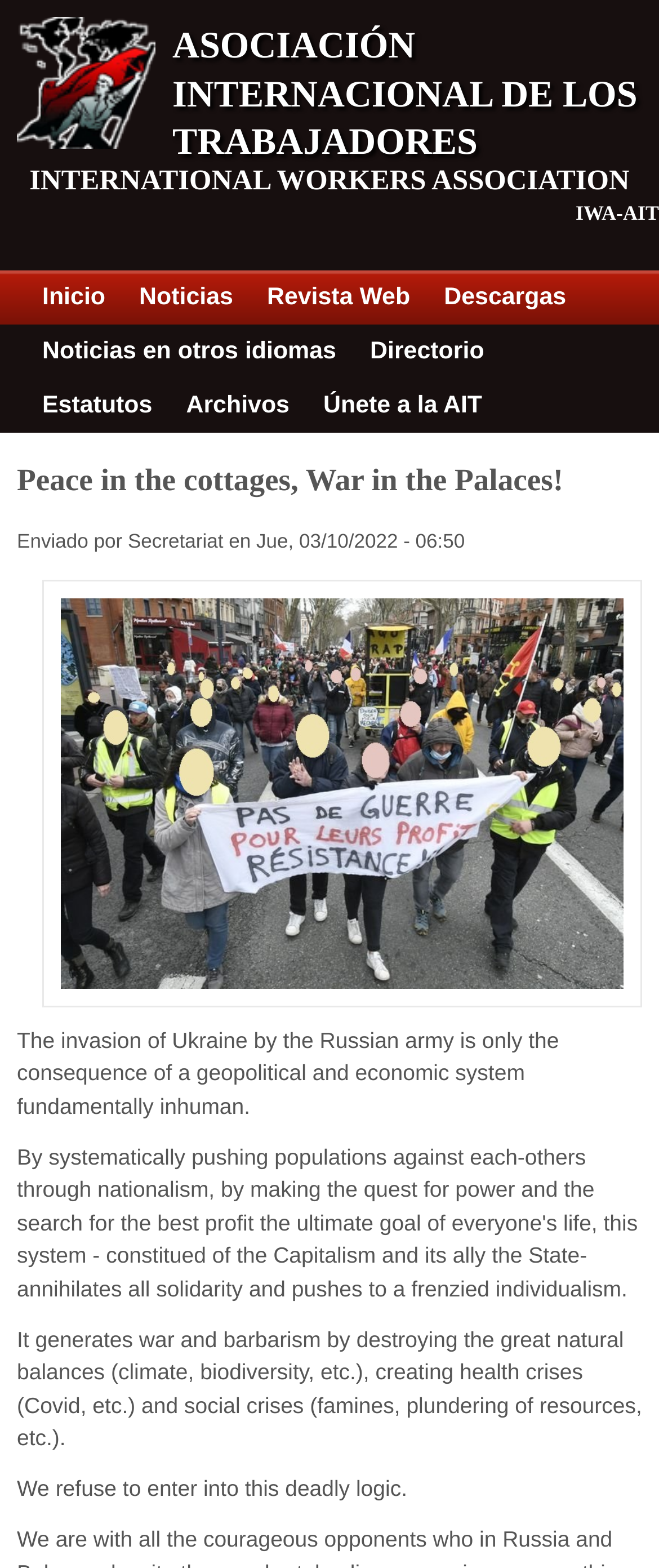Please specify the bounding box coordinates of the clickable section necessary to execute the following command: "Click the 'Pasar al contenido principal' link".

[0.3, 0.0, 0.709, 0.028]